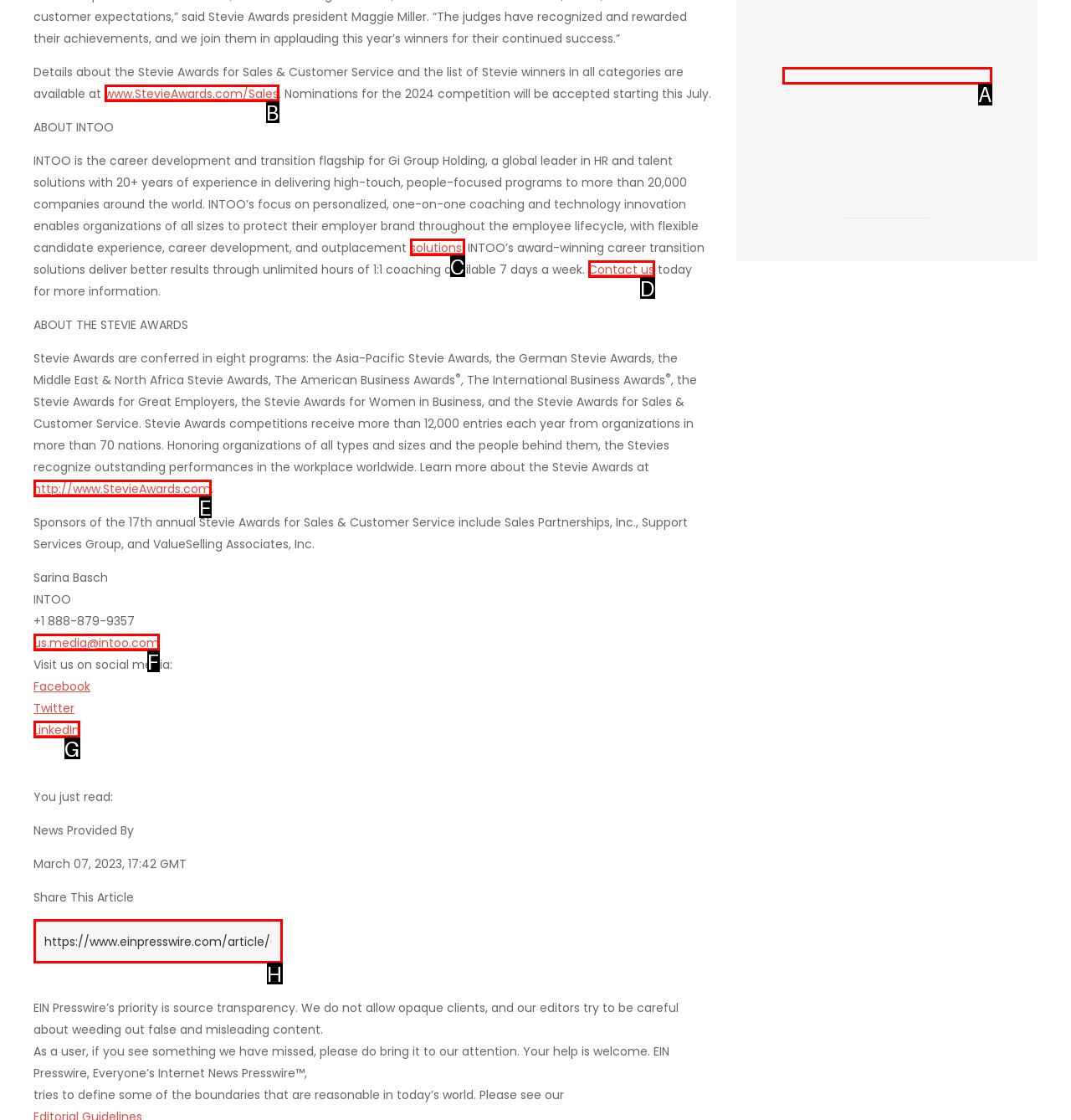Based on the description: Contact us, select the HTML element that best fits. Reply with the letter of the correct choice from the options given.

D